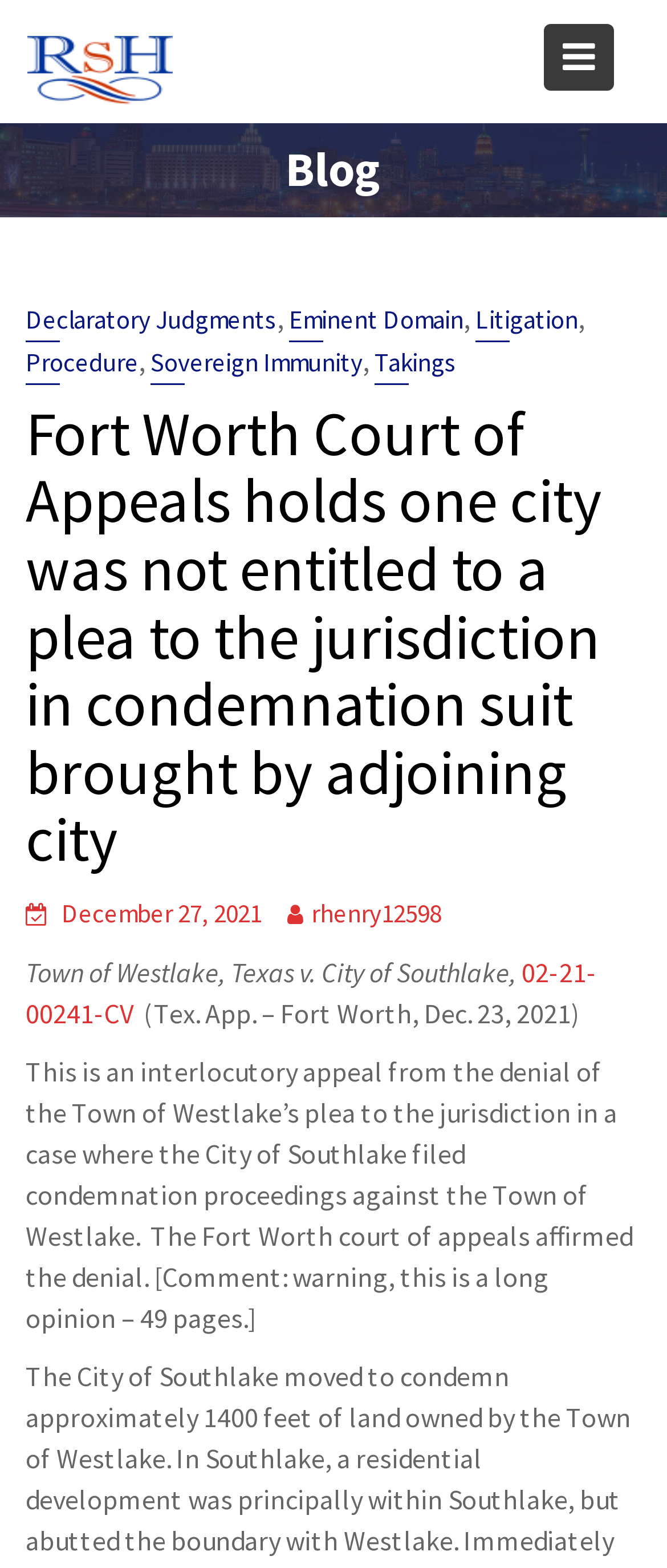Please give a concise answer to this question using a single word or phrase: 
What is the name of the city that filed condemnation proceedings?

City of Southlake